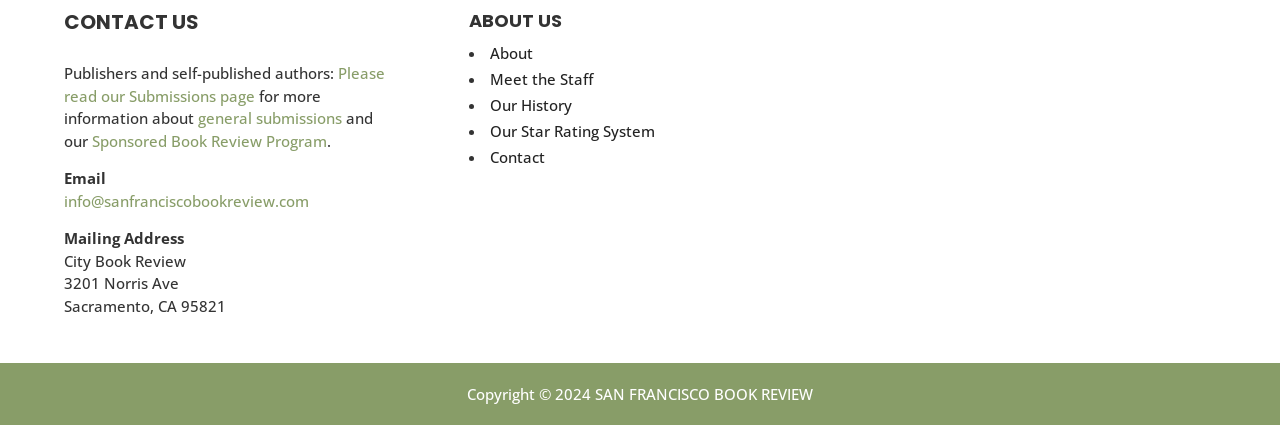What is the year of the copyright?
Using the image as a reference, deliver a detailed and thorough answer to the question.

The year of the copyright can be found at the bottom of the webpage, where it is listed as 'Copyright ©️ 2024'.